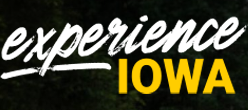Provide your answer in a single word or phrase: 
What is the background theme of the image?

Nature-inspired